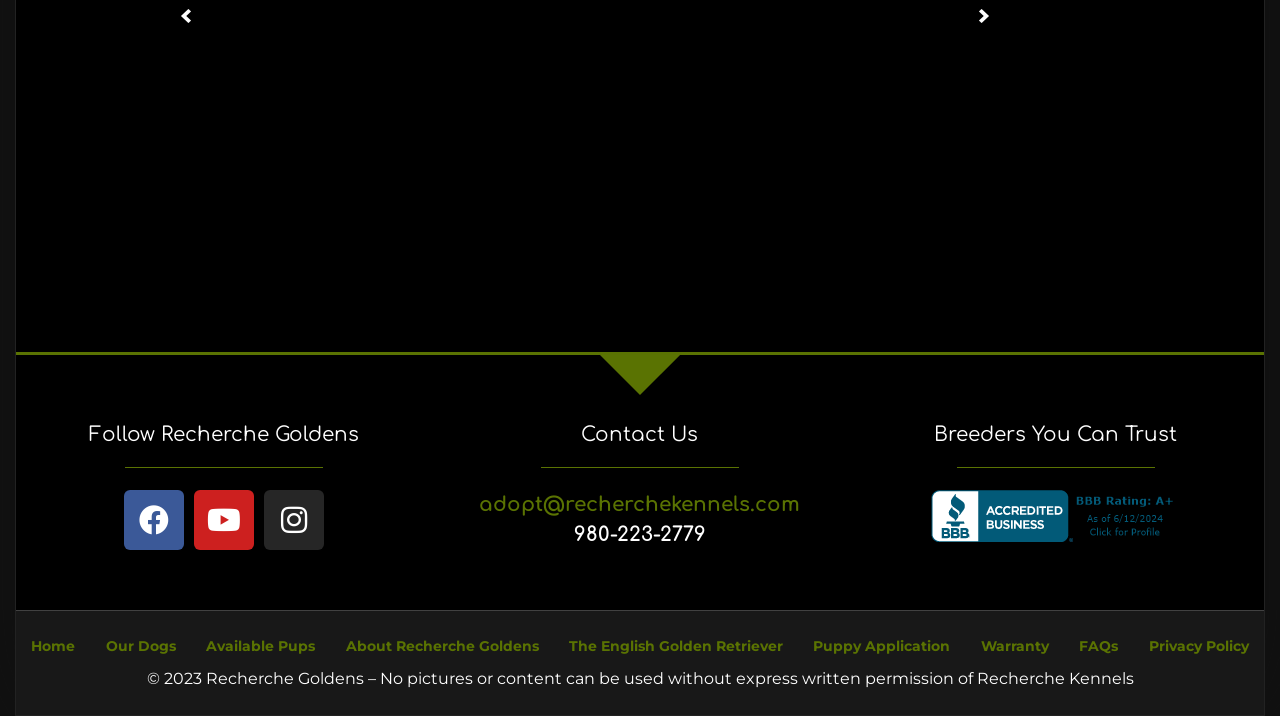How many navigation links are available?
Refer to the image and offer an in-depth and detailed answer to the question.

I counted the number of navigation links available on the webpage, which are Home, Our Dogs, Available Pups, About Recherche Goldens, The English Golden Retriever, Puppy Application, Warranty, FAQs, and Privacy Policy, and found that there are 9 links.